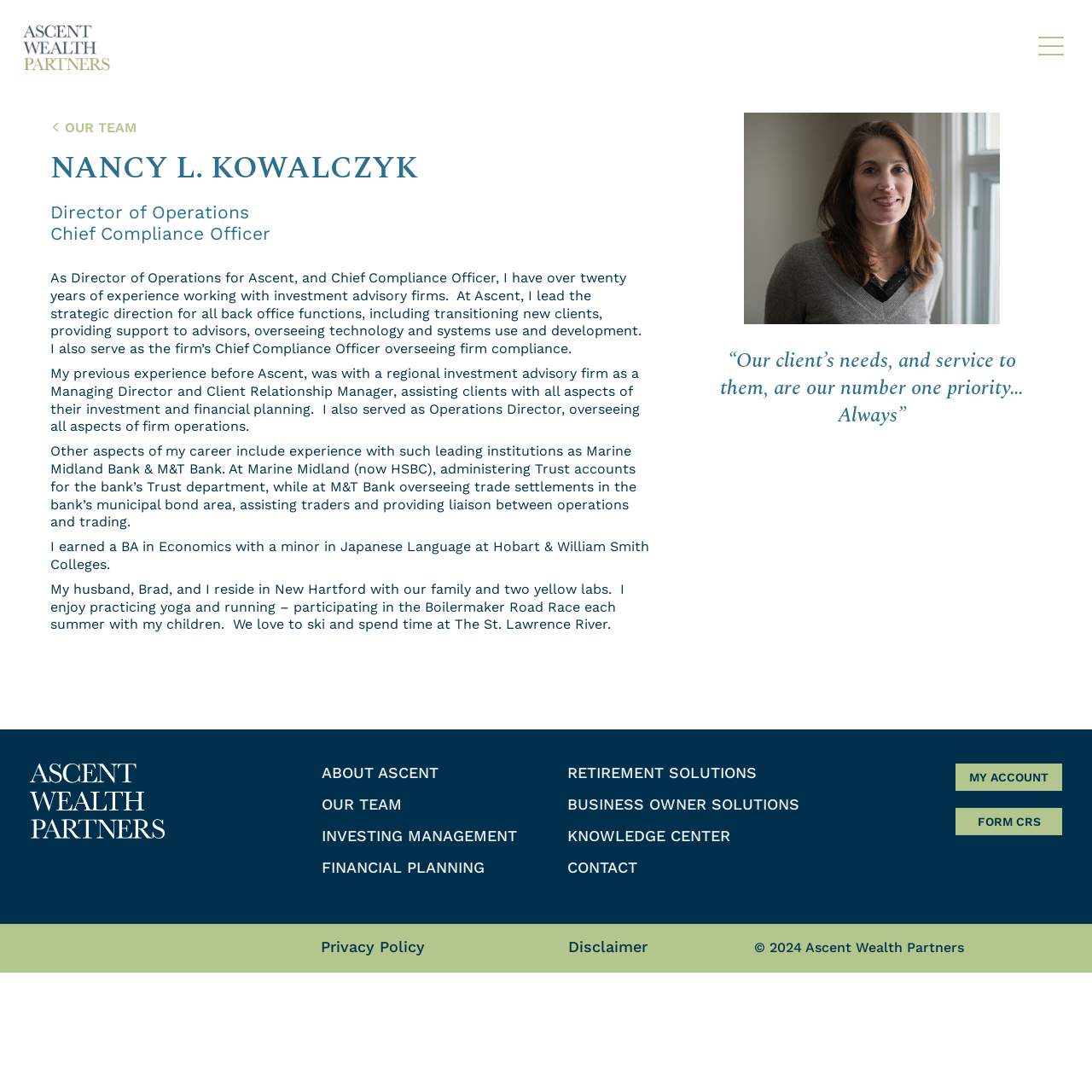Find and provide the bounding box coordinates for the UI element described here: "top". The coordinates should be given as four float numbers between 0 and 1: [left, top, right, bottom].

None